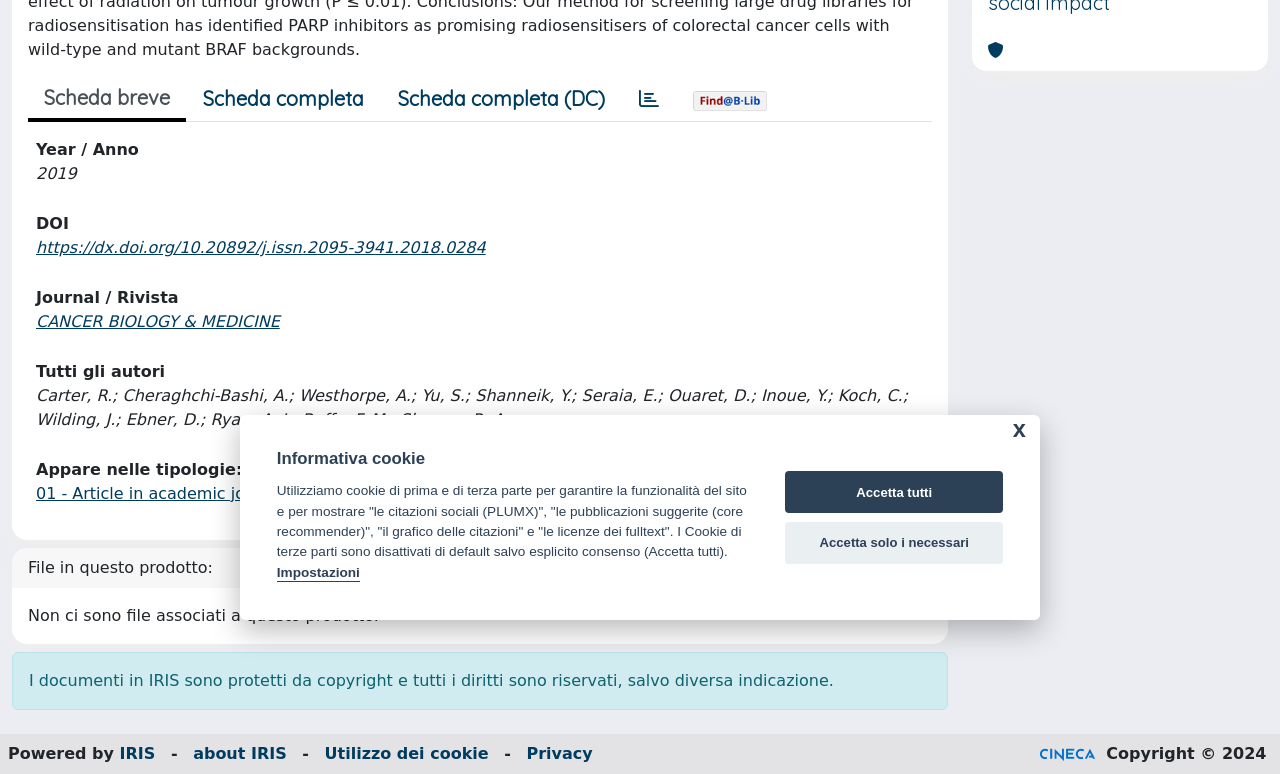Using the provided element description, identify the bounding box coordinates as (top-left x, top-left y, bottom-right x, bottom-right y). Ensure all values are between 0 and 1. Description: Impostazioni

[0.216, 0.73, 0.281, 0.752]